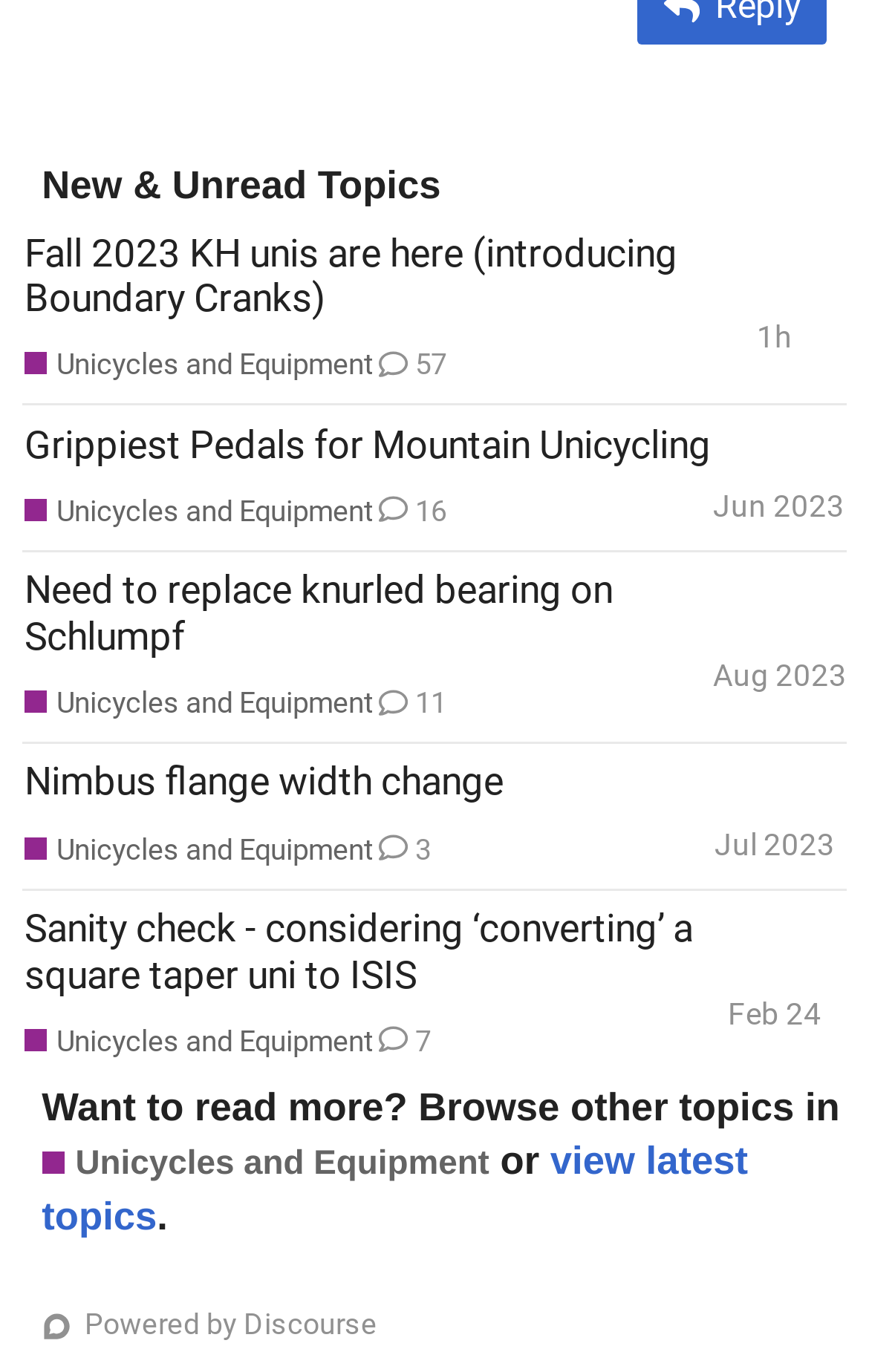How many links are there in the first topic?
Please give a detailed and elaborate answer to the question.

The first topic has 3 links: one for the topic title, one for the category 'Unicycles and Equipment', and one for the number of replies '57'.